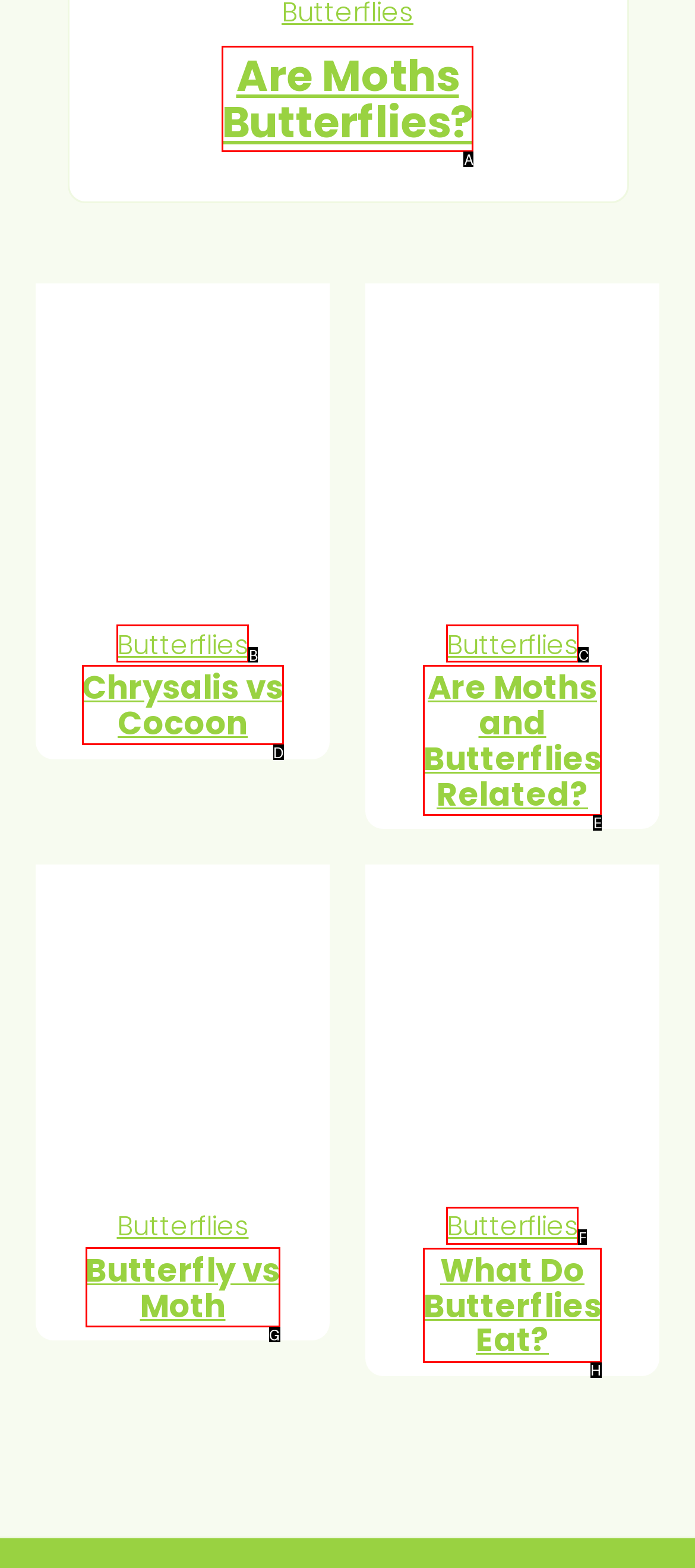Point out which HTML element you should click to fulfill the task: Explore 'What Do Butterflies Eat?'.
Provide the option's letter from the given choices.

H